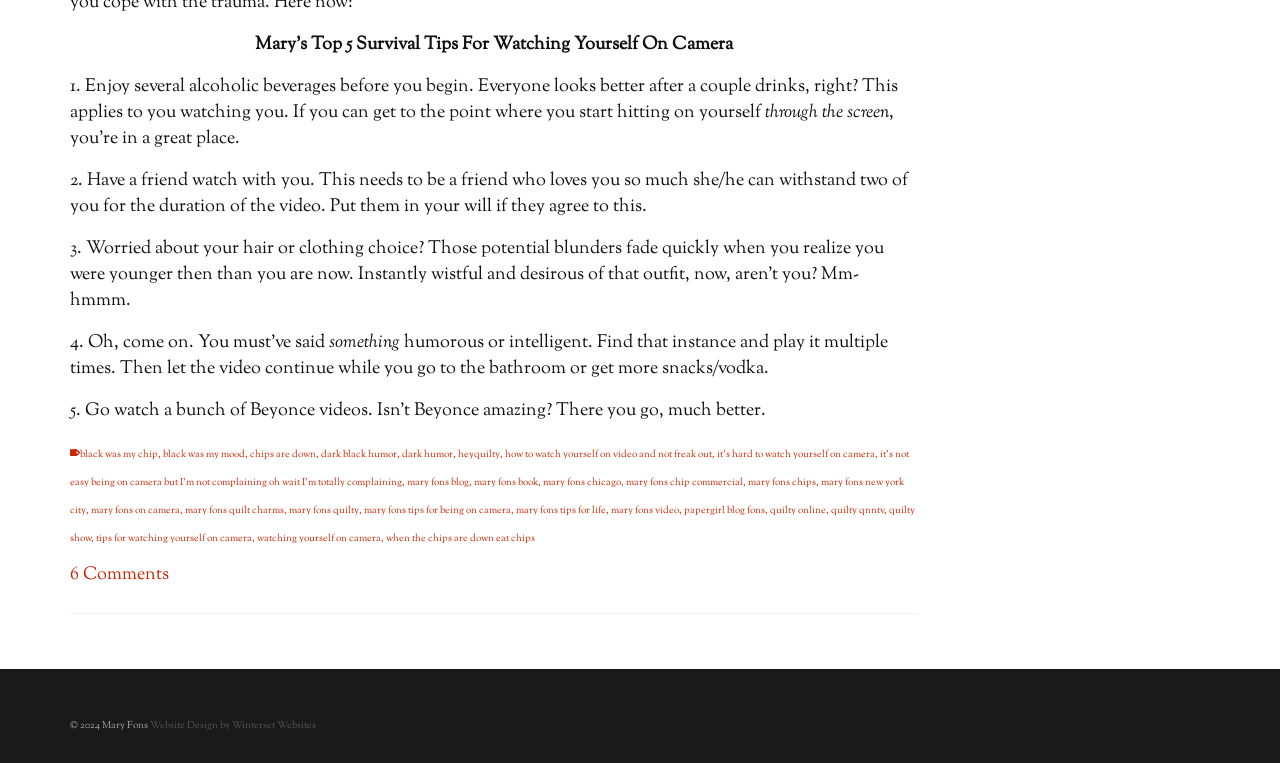Please determine the bounding box coordinates of the element to click on in order to accomplish the following task: "Learn more about Pestalozzi Children's Foundation". Ensure the coordinates are four float numbers ranging from 0 to 1, i.e., [left, top, right, bottom].

None